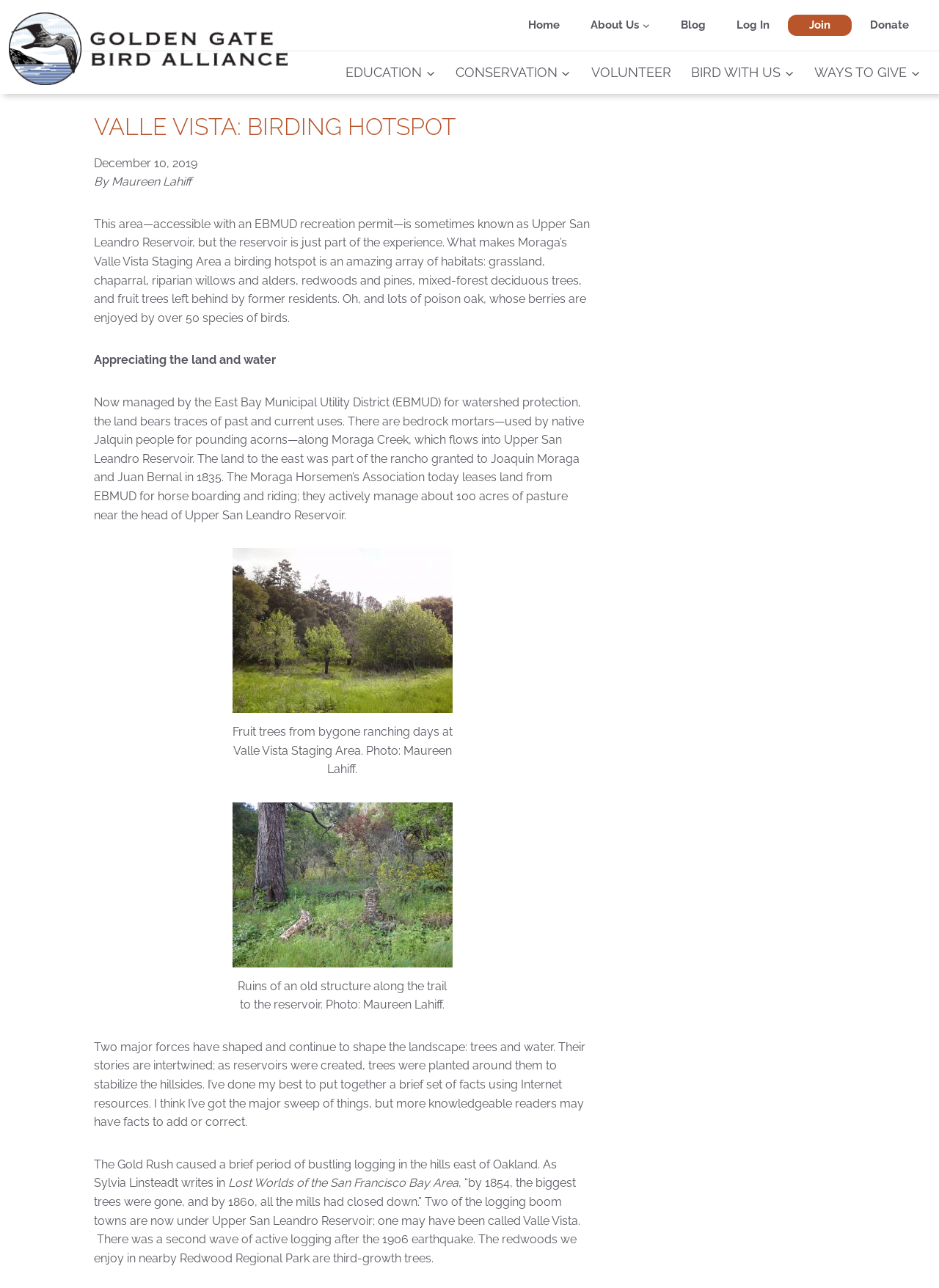What is the purpose of the trees planted around the reservoir?
Look at the image and respond with a single word or a short phrase.

to stabilize the hillsides